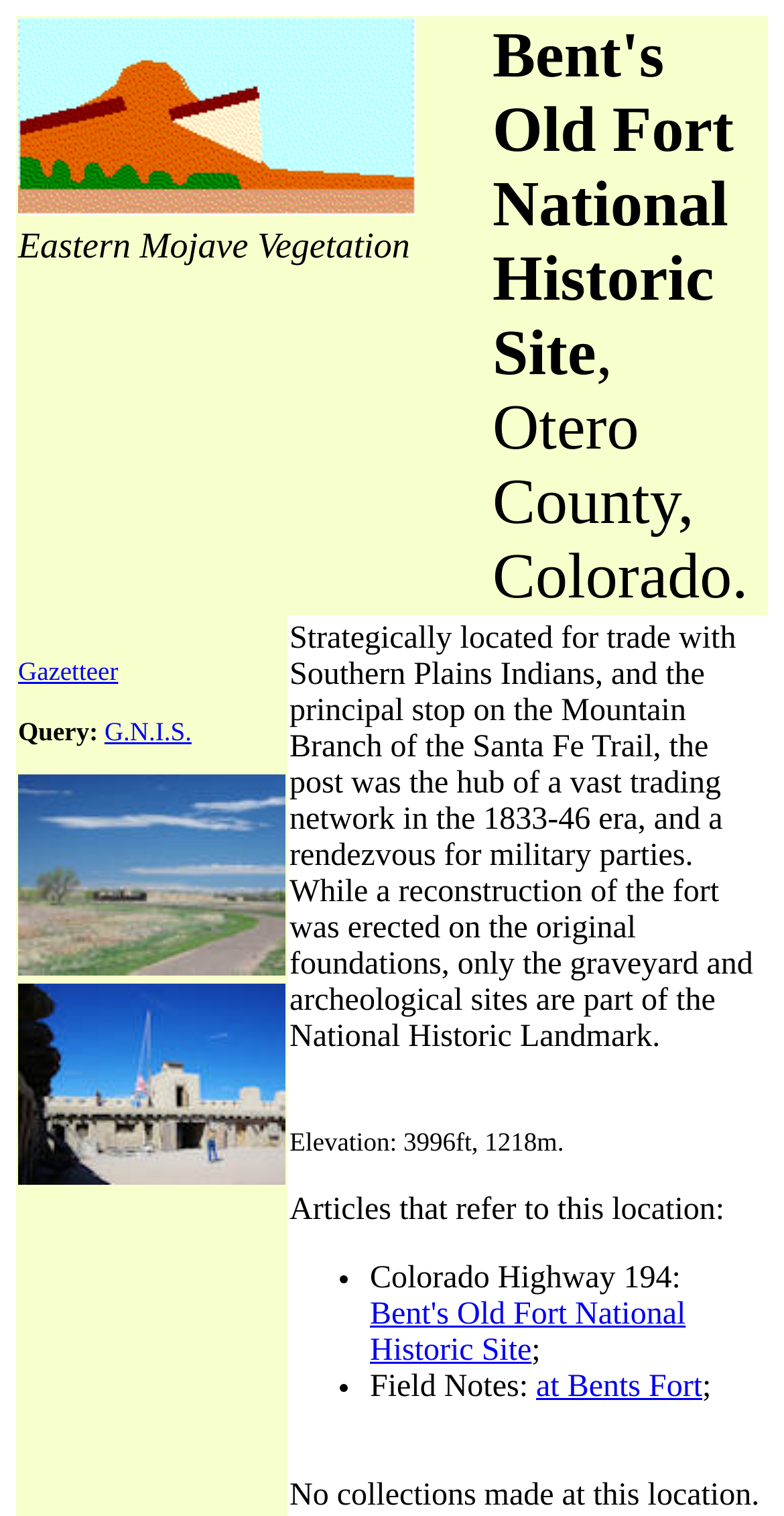What is the name of the trail that the post was a principal stop on?
Answer the question with a single word or phrase, referring to the image.

Santa Fe Trail